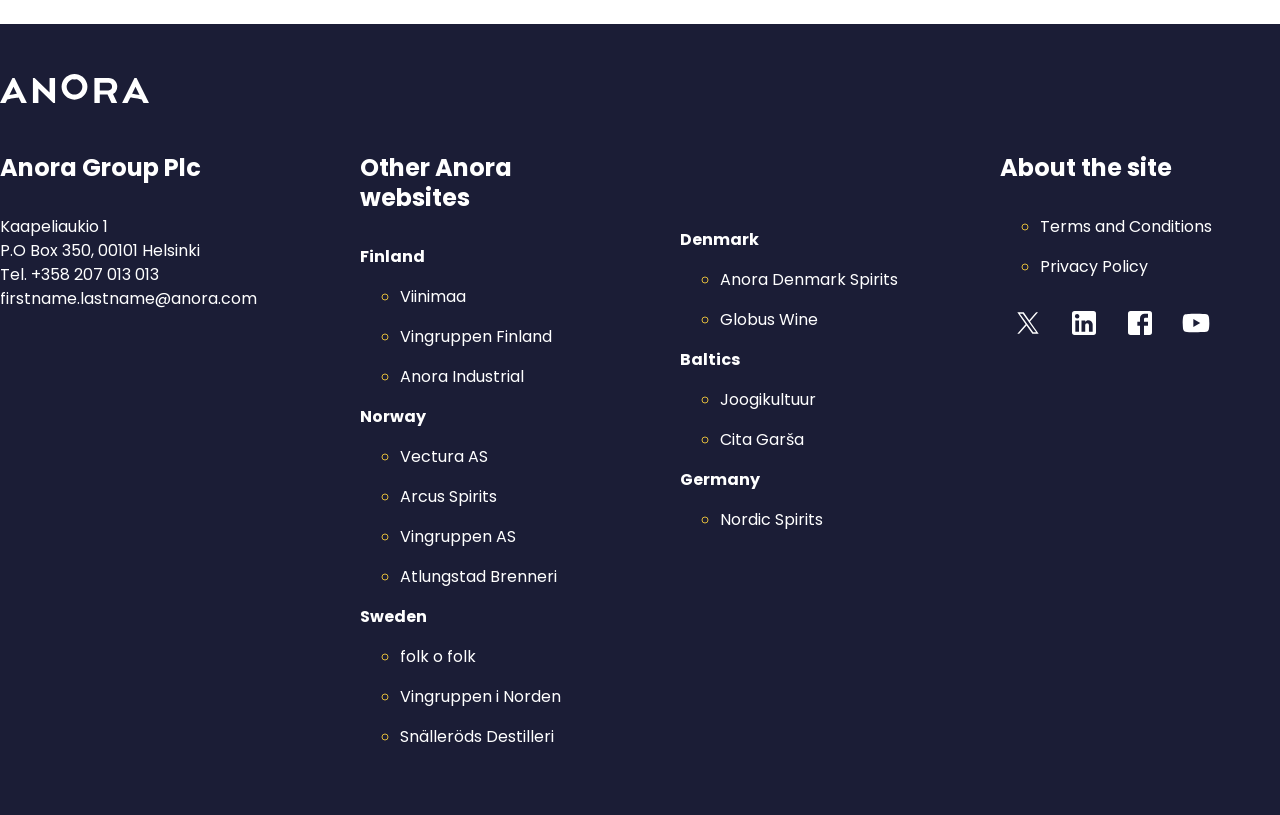Please specify the bounding box coordinates of the region to click in order to perform the following instruction: "Go to Anora Denmark Spirits".

[0.562, 0.329, 0.702, 0.357]